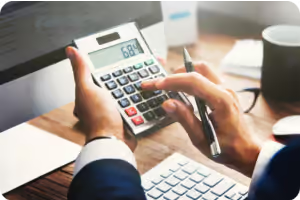Analyze the image and describe all the key elements you observe.

The image depicts a close-up of a person's hand, clad in a formal suit, actively using a calculator while seated at a wooden desk. The display on the calculator shows the number 684, suggesting that the individual is engaged in a financial calculation. In the background, a computer monitor is partially visible, hinting at a work environment focused on data analysis or budgeting. A pen is held in the same hand, indicating that they may be making notes or recording information related to the calculations. The setting conveys a professional atmosphere, possibly related to finance, accounting, or insurance, aligning with themes discussed in the article about life insurance flat extra fees and their implications.